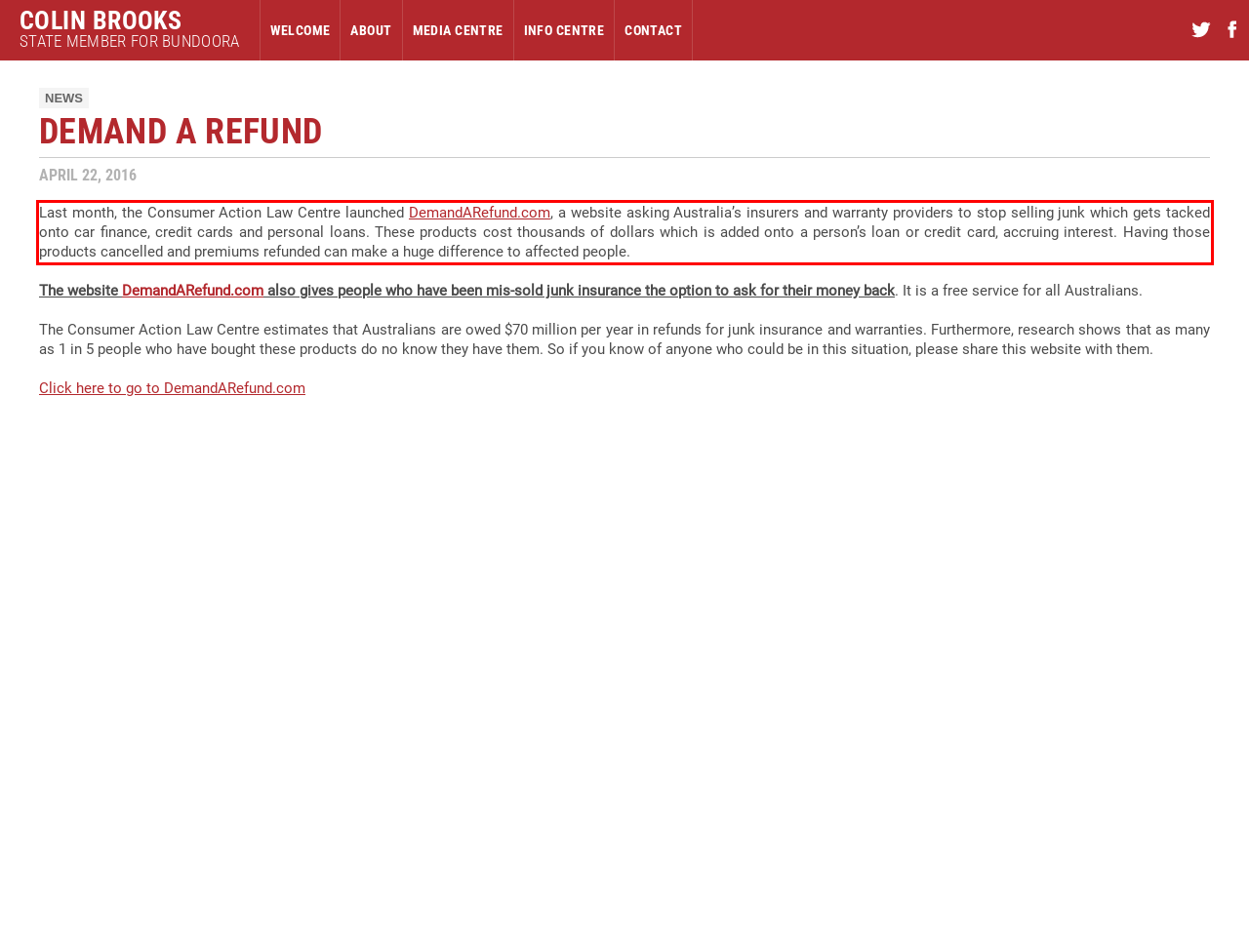Look at the provided screenshot of the webpage and perform OCR on the text within the red bounding box.

Last month, the Consumer Action Law Centre launched DemandARefund.com, a website asking Australia’s insurers and warranty providers to stop selling junk which gets tacked onto car finance, credit cards and personal loans. These products cost thousands of dollars which is added onto a person’s loan or credit card, accruing interest. Having those products cancelled and premiums refunded can make a huge difference to affected people.